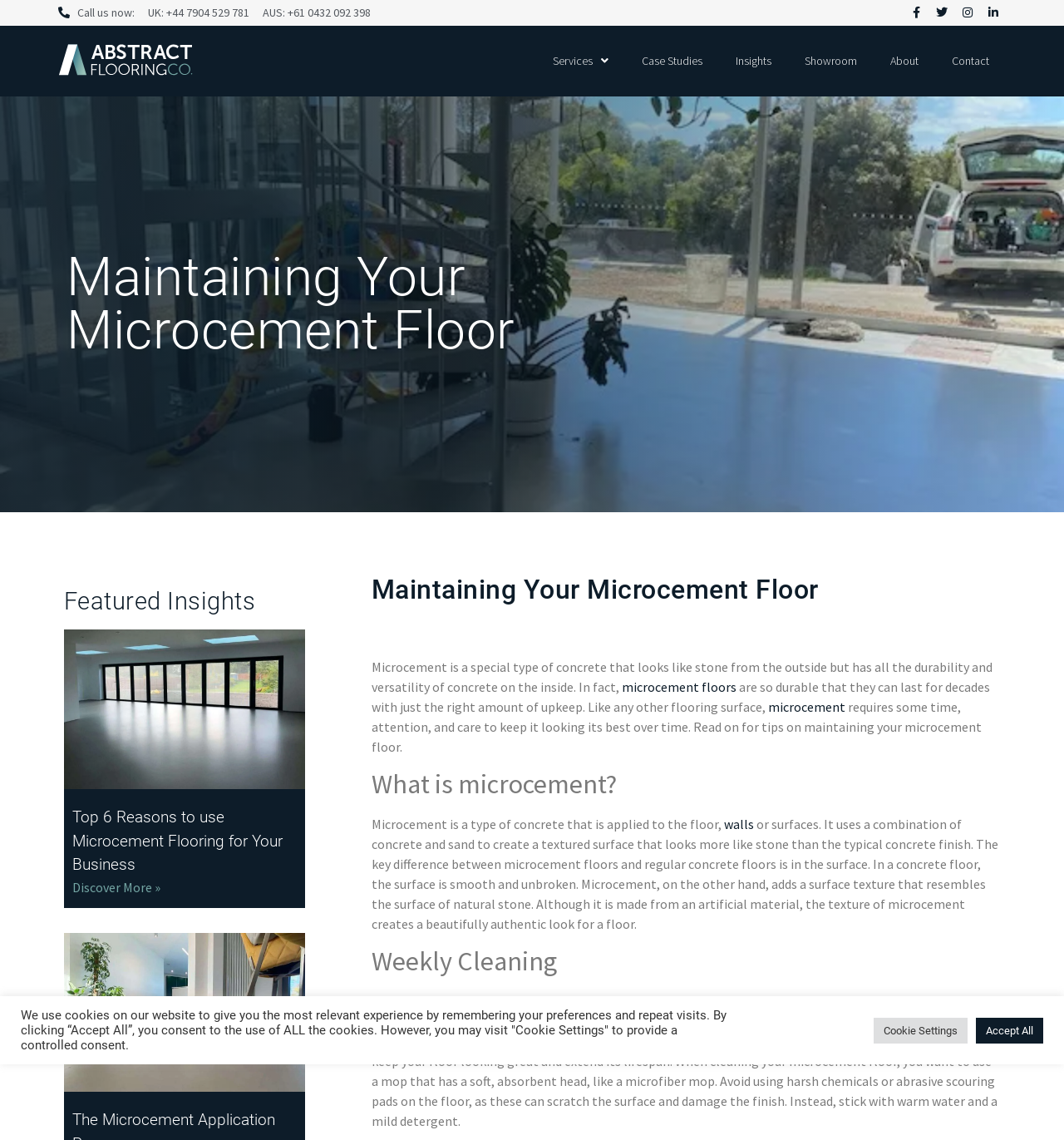Find the bounding box coordinates of the element's region that should be clicked in order to follow the given instruction: "Learn about microcement floors". The coordinates should consist of four float numbers between 0 and 1, i.e., [left, top, right, bottom].

[0.584, 0.595, 0.692, 0.61]